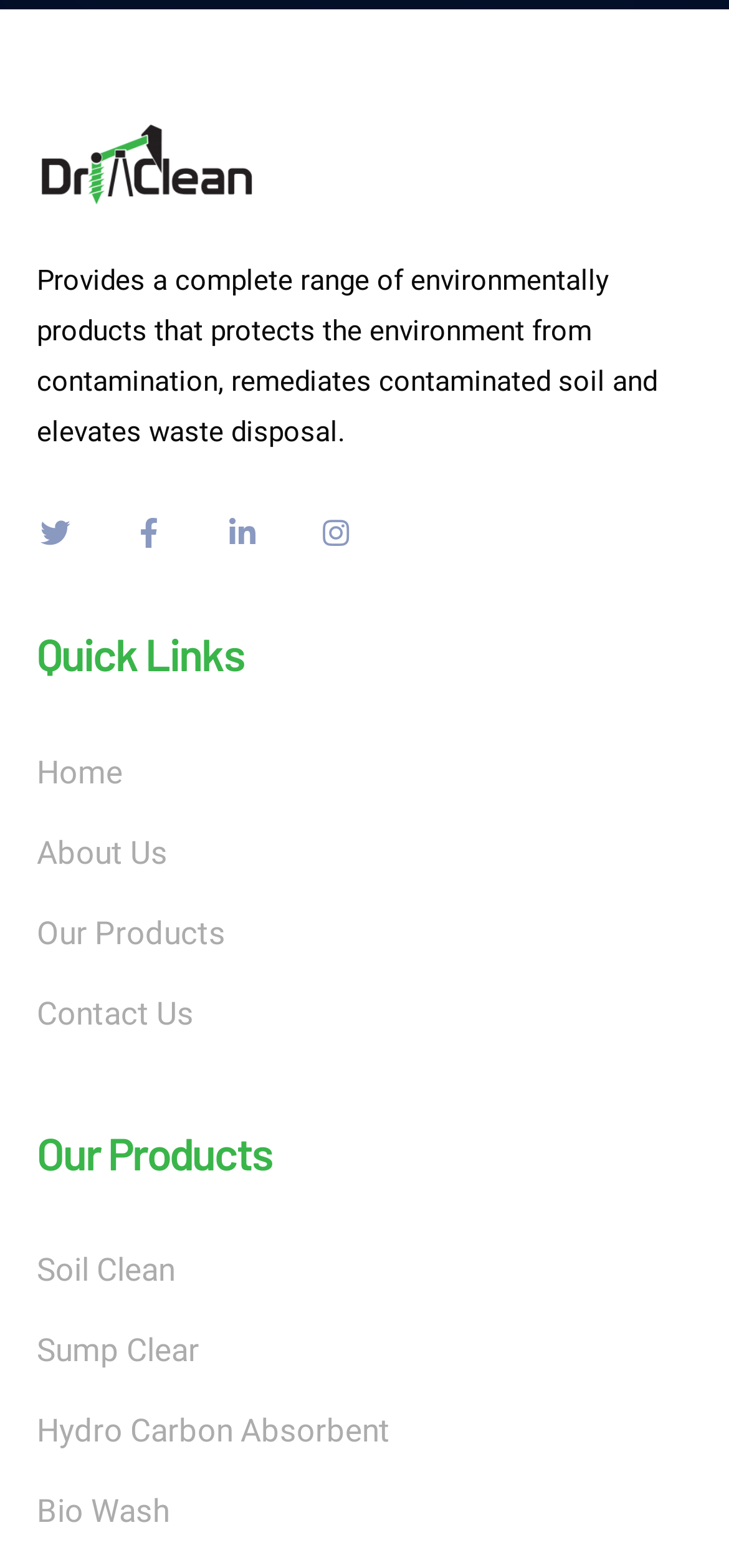Please analyze the image and provide a thorough answer to the question:
What type of products does this company provide?

Based on the StaticText element, the company provides a complete range of environmentally friendly products that protect the environment from contamination, remediate contaminated soil, and elevate waste disposal.